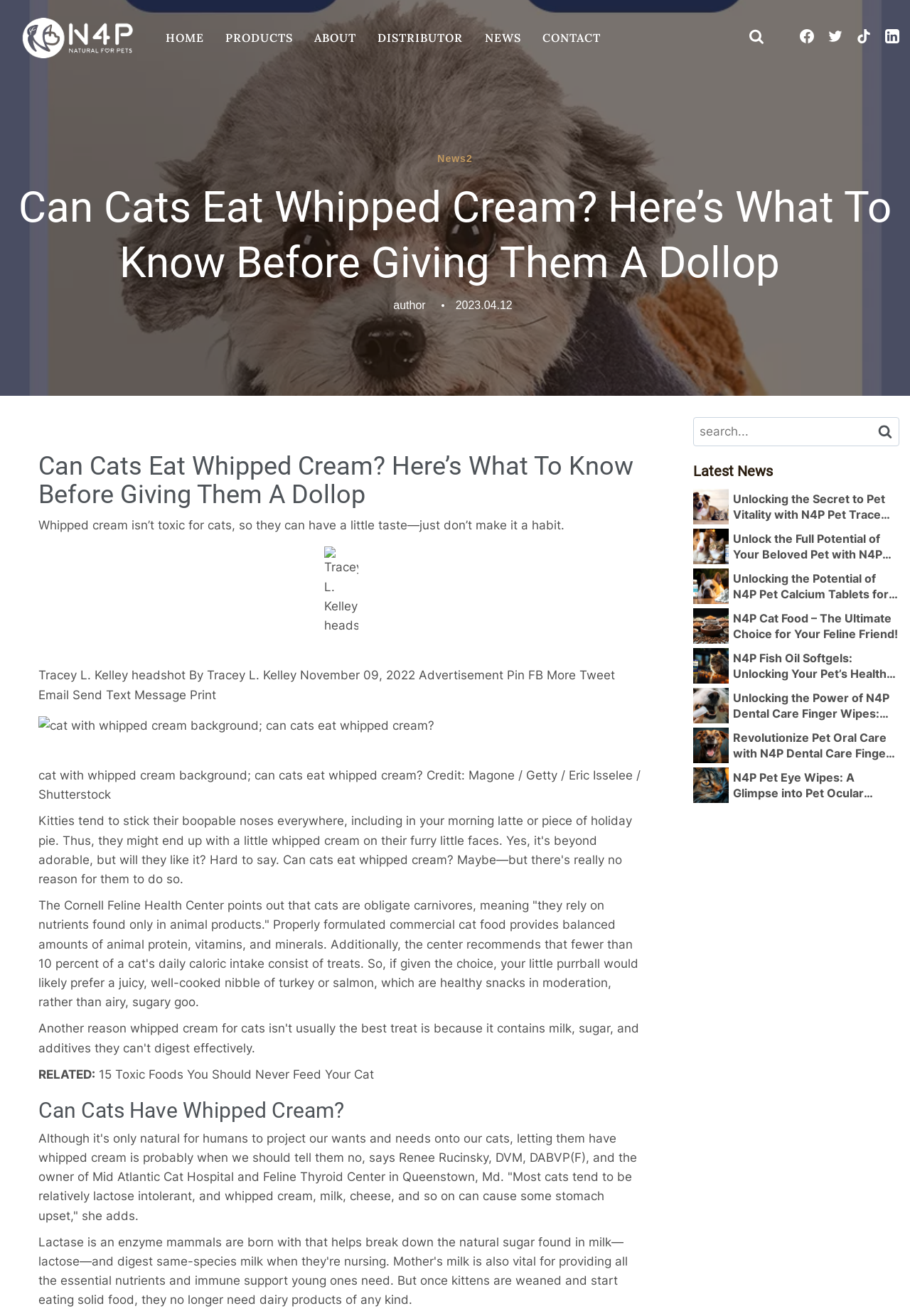Using the description: "home", identify the bounding box of the corresponding UI element in the screenshot.

[0.17, 0.021, 0.236, 0.036]